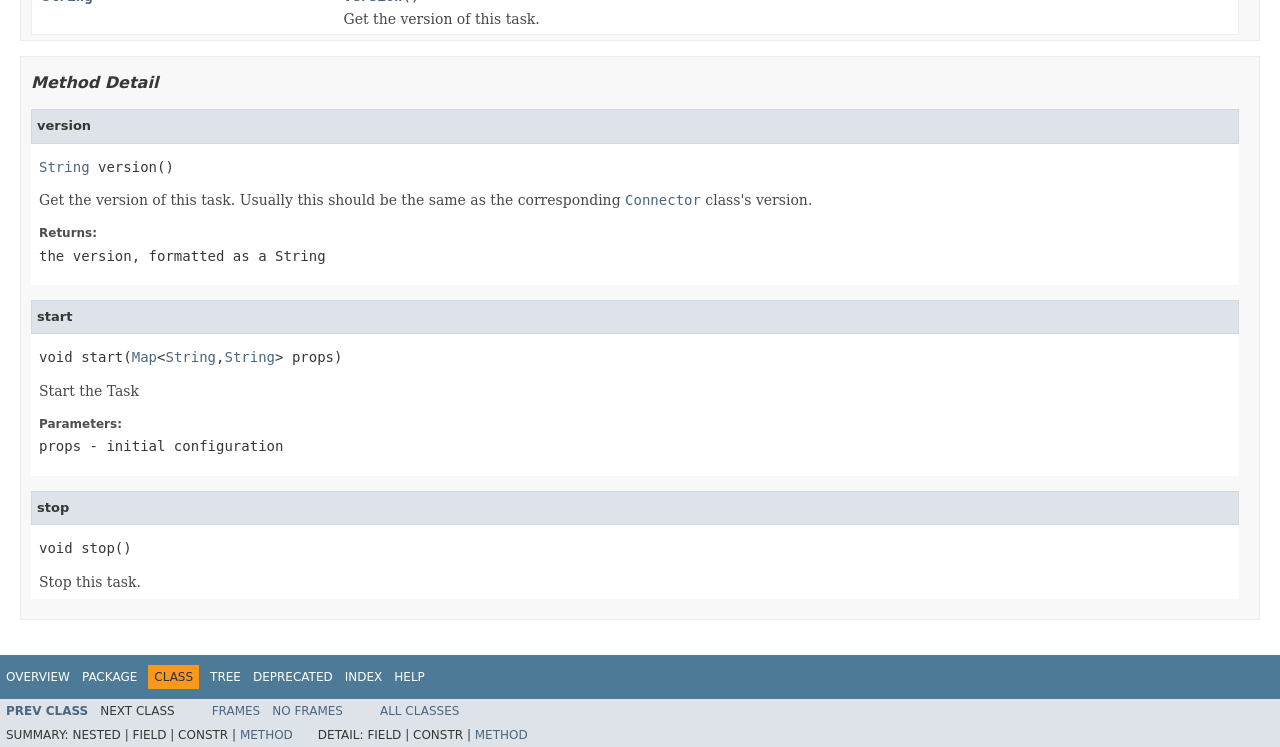Return the bounding box coordinates of the UI element that corresponds to this description: "Package". The coordinates must be given as four float numbers in the range of 0 and 1, [left, top, right, bottom].

[0.064, 0.897, 0.107, 0.916]